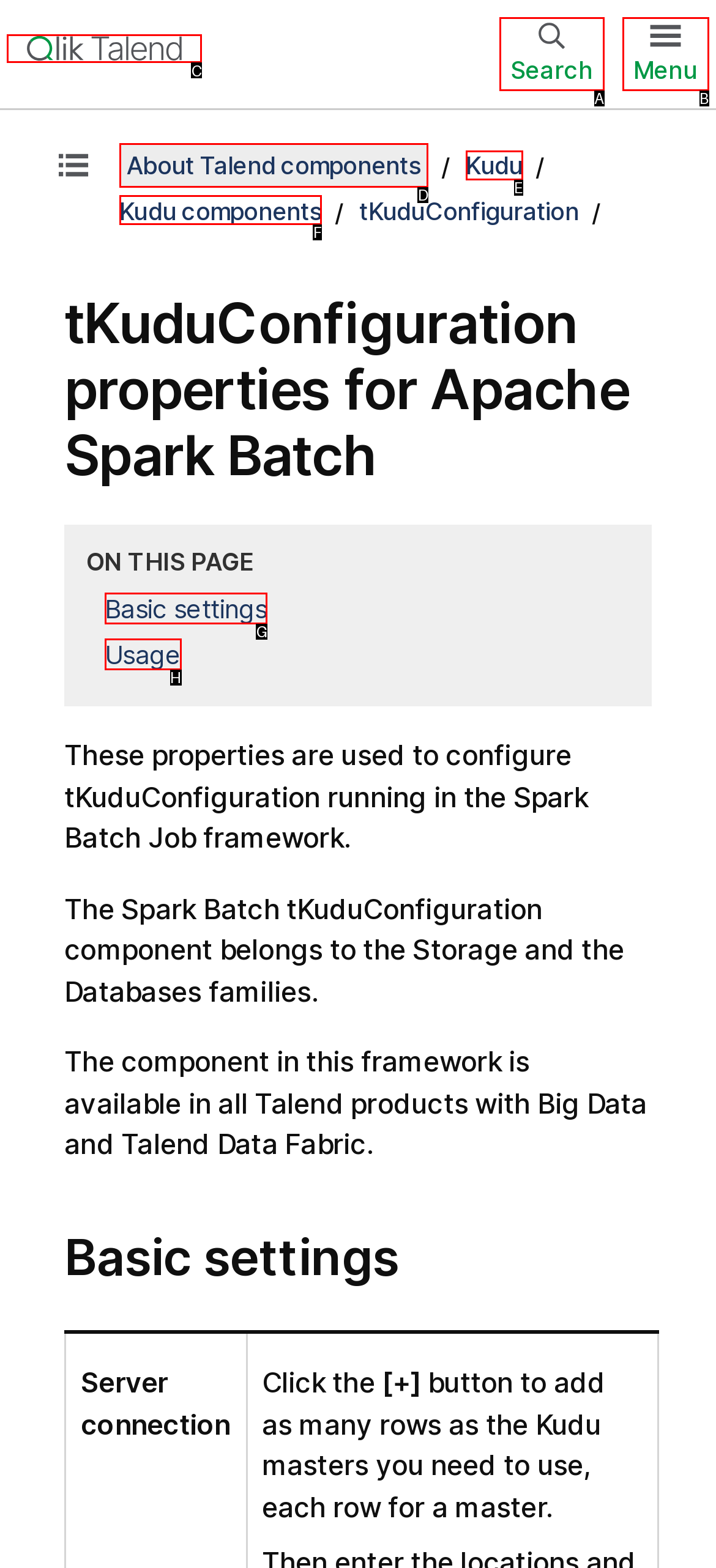Determine the HTML element to be clicked to complete the task: Go to Qlik Talend Help home. Answer by giving the letter of the selected option.

C